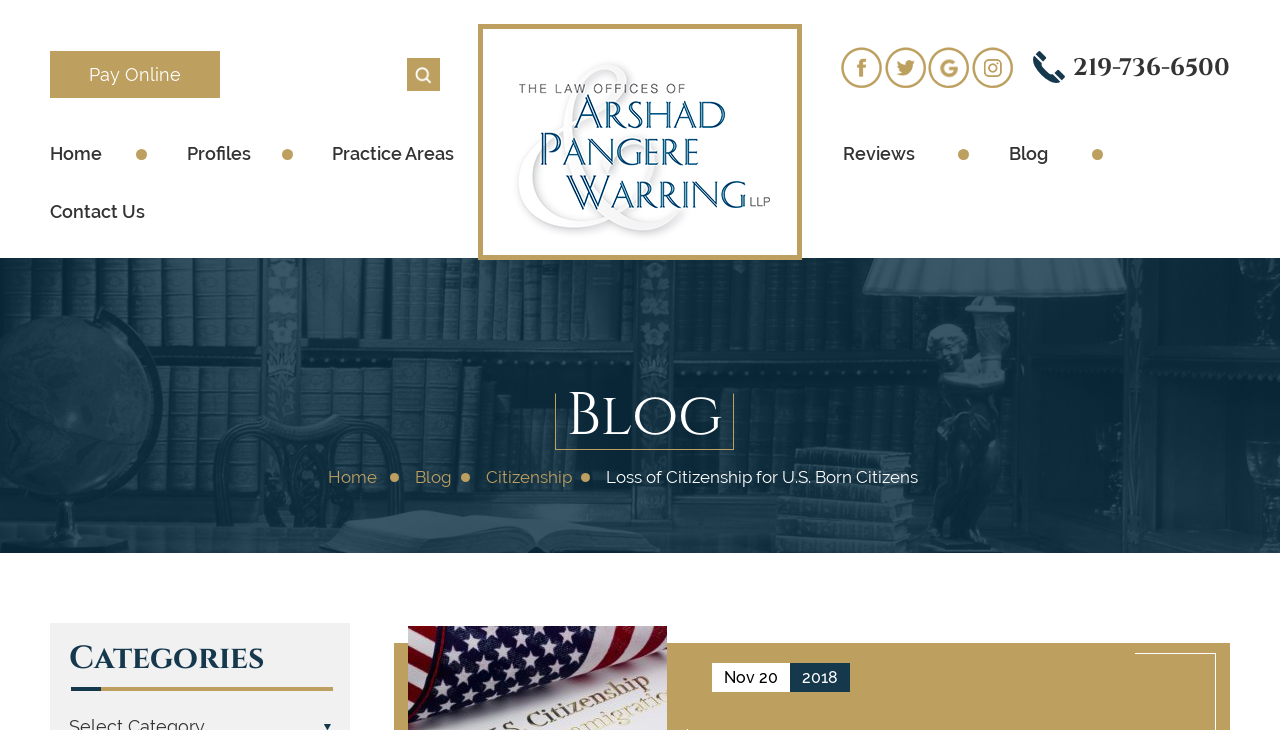Pinpoint the bounding box coordinates for the area that should be clicked to perform the following instruction: "Pay online".

[0.039, 0.07, 0.172, 0.134]